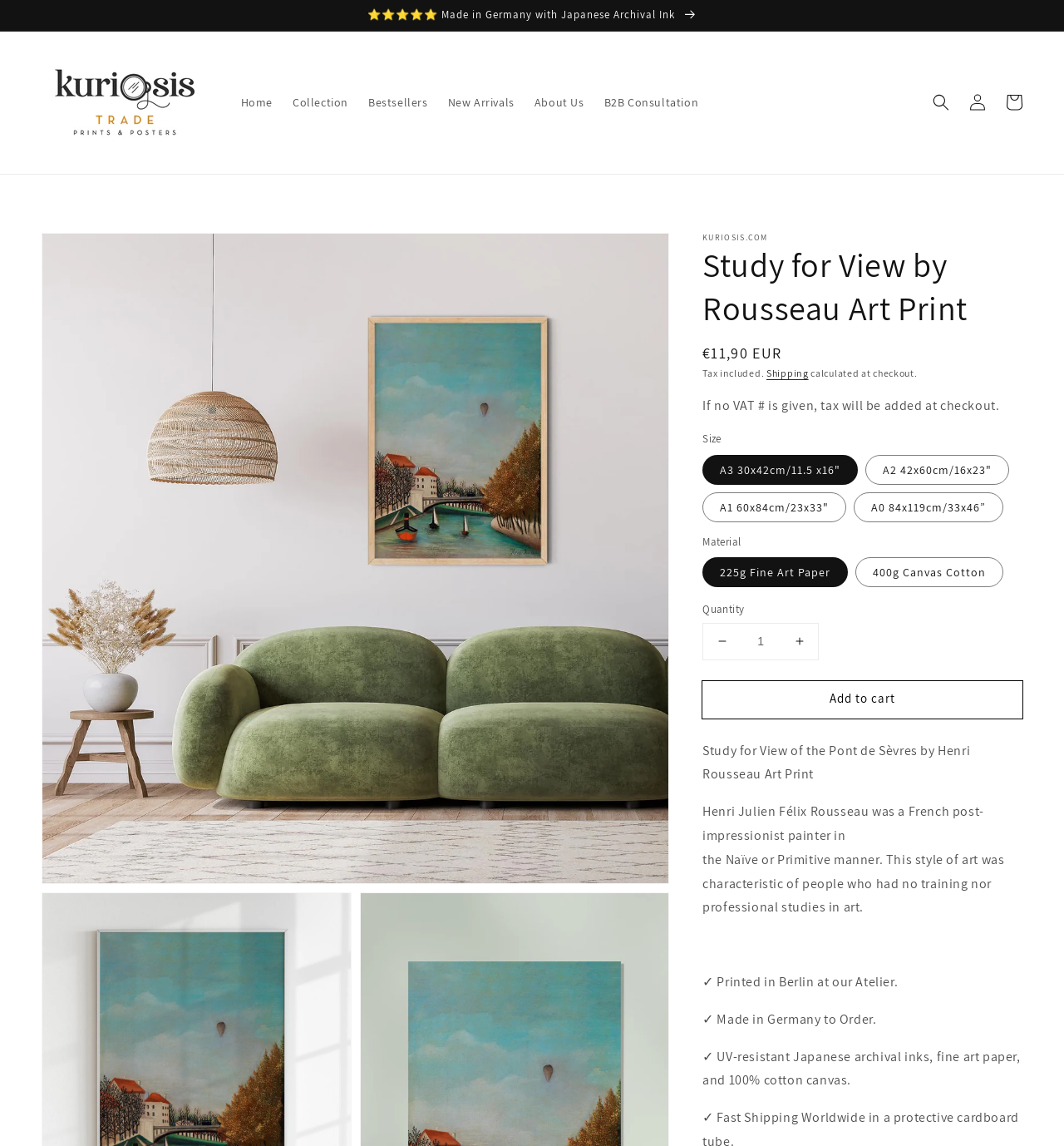Locate the bounding box of the UI element with the following description: "Skip to product information".

[0.038, 0.202, 0.132, 0.235]